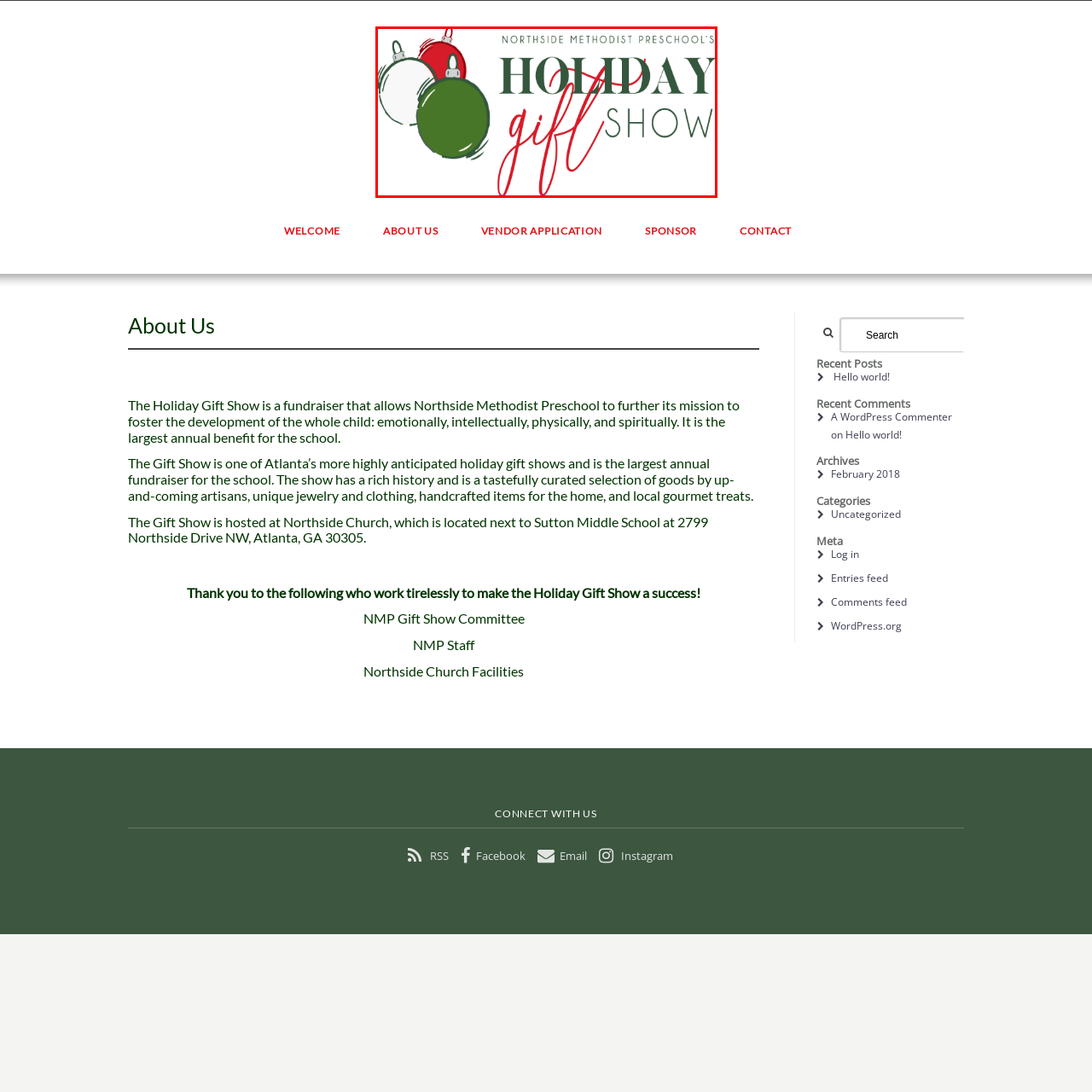Give an in-depth explanation of the image captured within the red boundary.

The image showcases the festive logo for the "Holiday Gift Show," organized by Northside Methodist Preschool. The design features three colorful ornaments—two in red and green and one in white—adding a seasonal touch. The words "Holiday" are prominently displayed in a stylish, flowing script, while "gift SHOW" is rendered in bold, modern typography. This logo conveys the spirit of the holiday season and encapsulates the essence of the event, which serves as a significant fundraiser for the preschool, supporting its mission to foster the holistic development of children. The overall aesthetic is cheerful and inviting, perfectly aligning with the festive theme of the event.